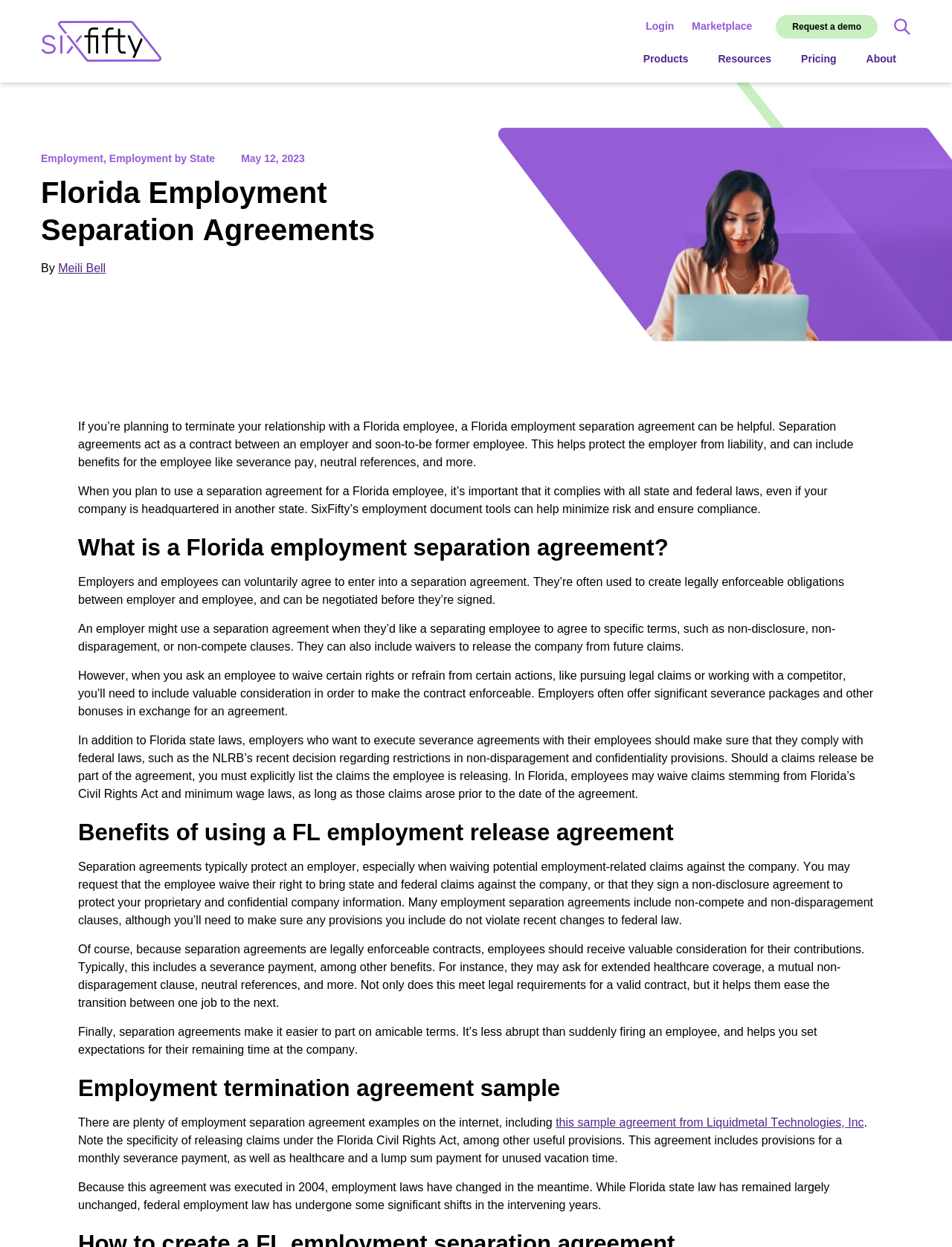Locate the coordinates of the bounding box for the clickable region that fulfills this instruction: "Check 'Why Trust Us?'".

None